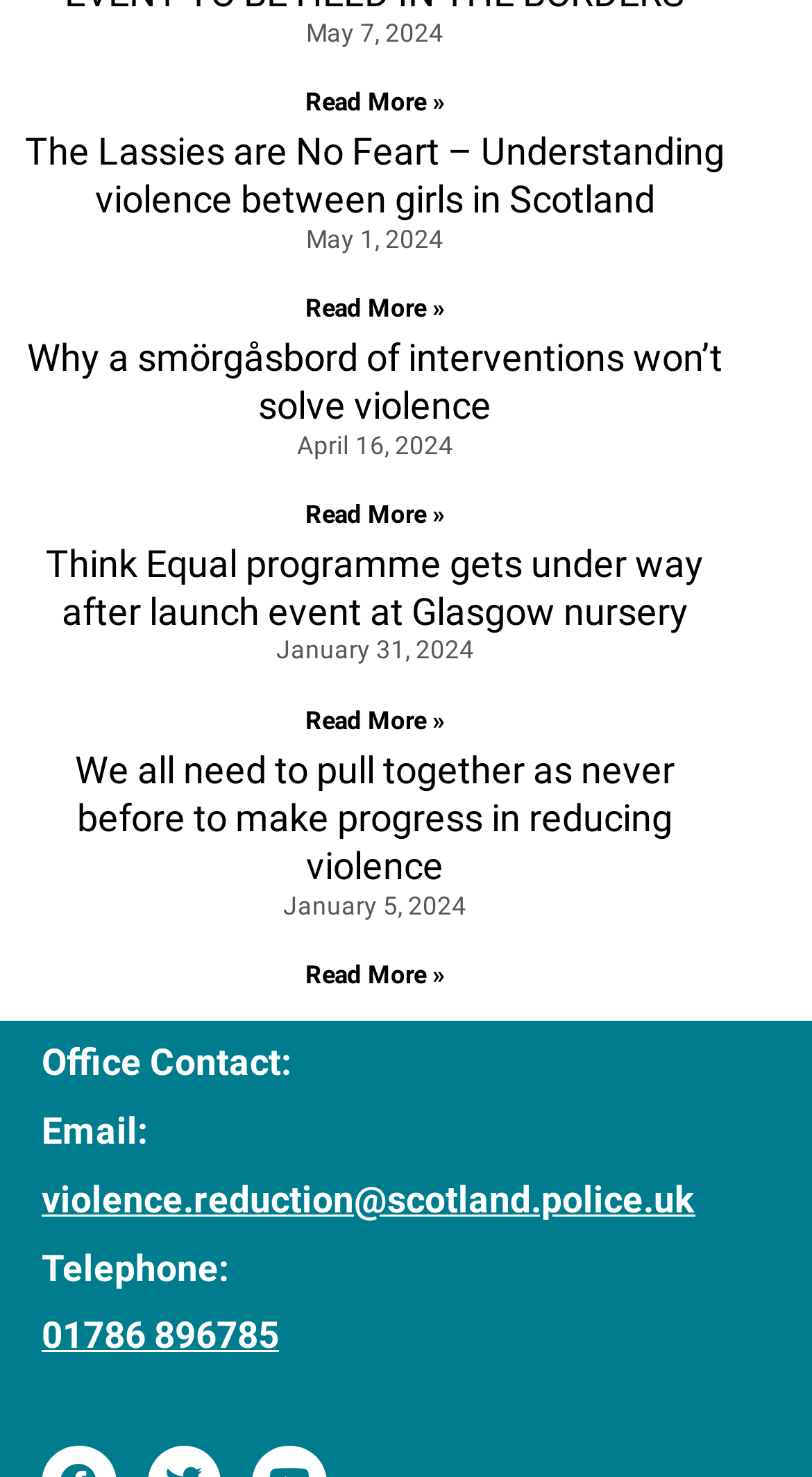Show the bounding box coordinates of the element that should be clicked to complete the task: "Read more about The Lassies are No Feart – Understanding violence between girls in Scotland".

[0.376, 0.199, 0.547, 0.219]